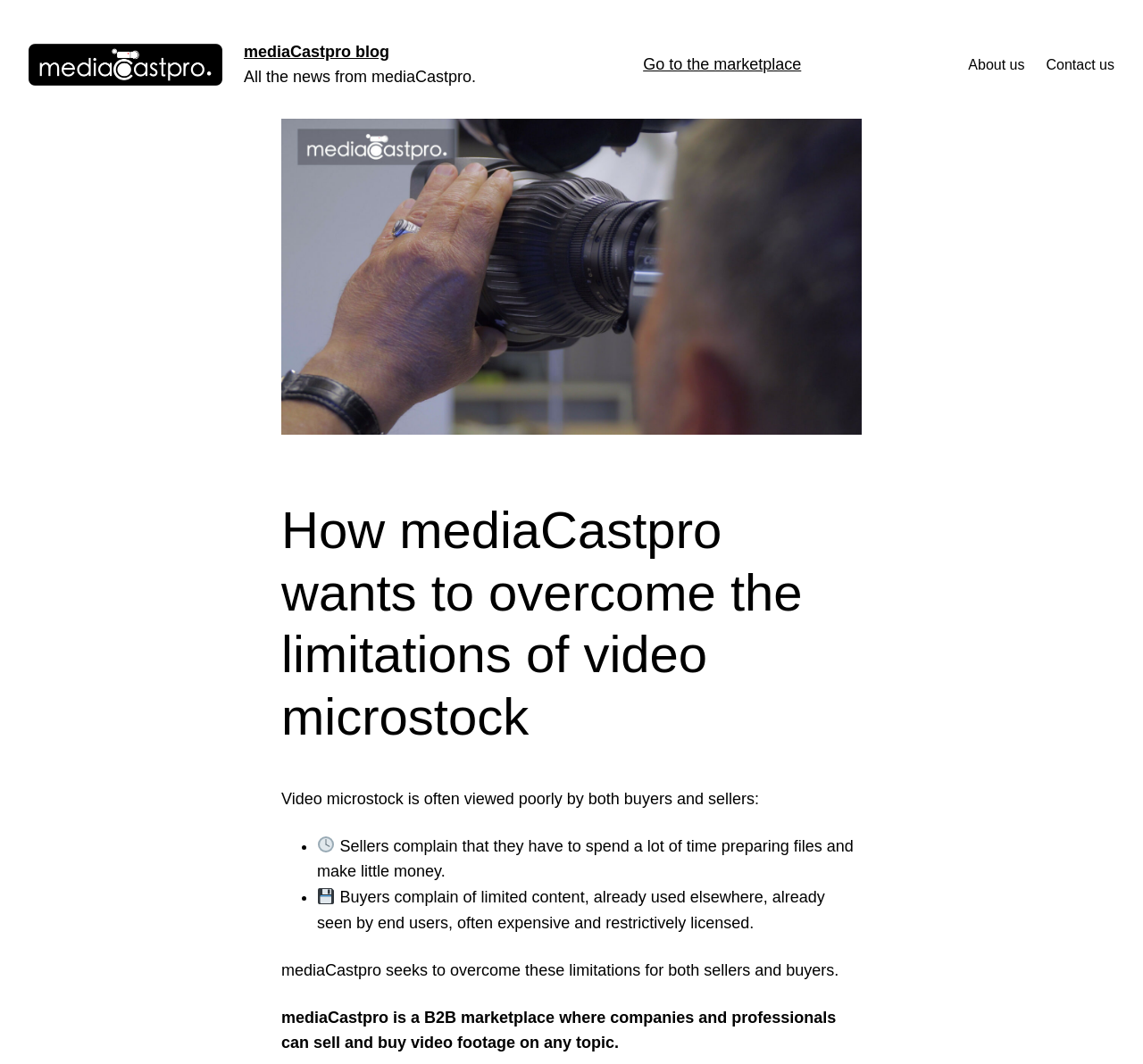Please provide a brief answer to the following inquiry using a single word or phrase:
What is the limitation of video microstock mentioned with an image of a hard drive?

Limited content